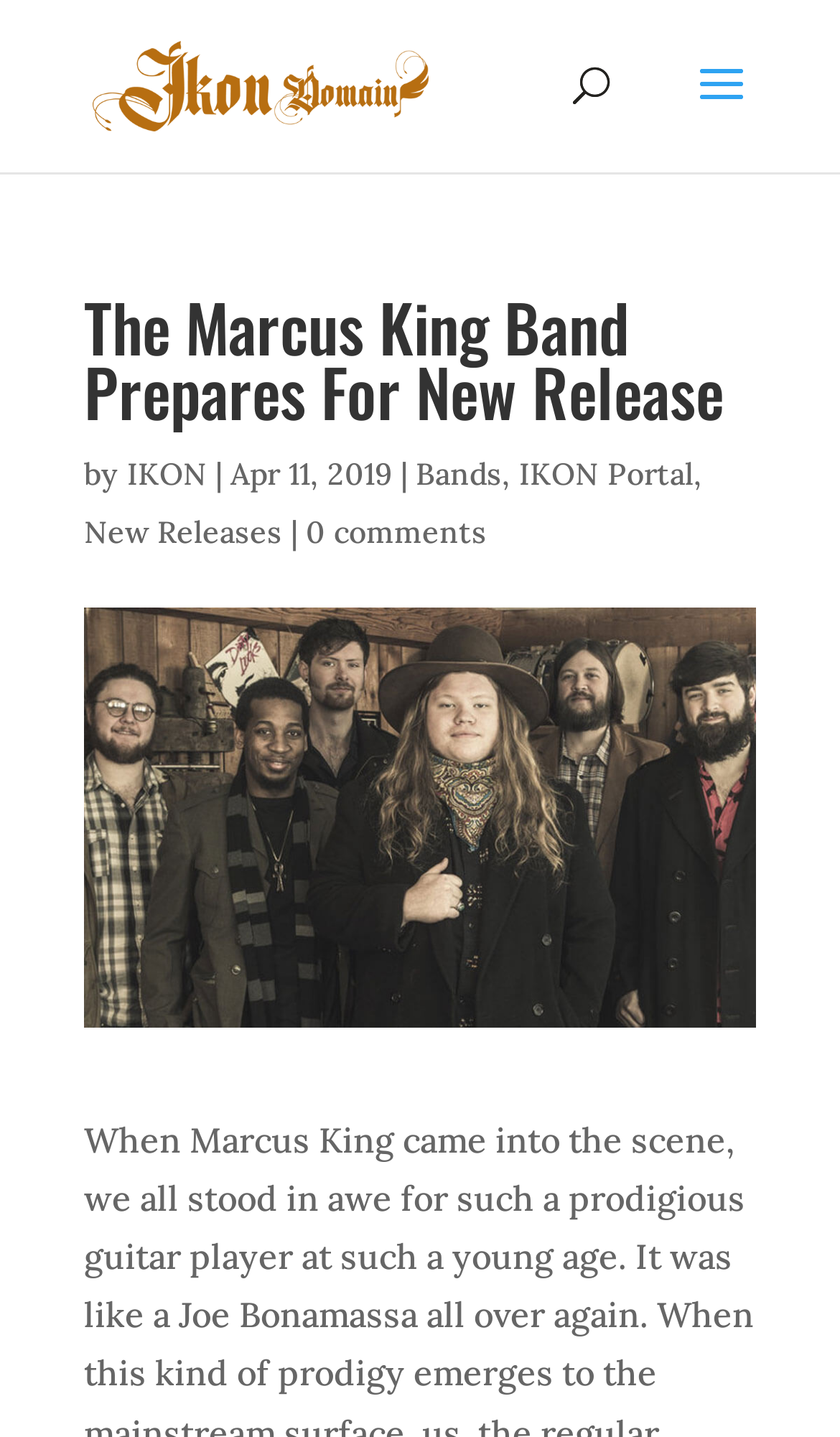Please provide the bounding box coordinates in the format (top-left x, top-left y, bottom-right x, bottom-right y). Remember, all values are floating point numbers between 0 and 1. What is the bounding box coordinate of the region described as: Bands

[0.495, 0.316, 0.597, 0.343]